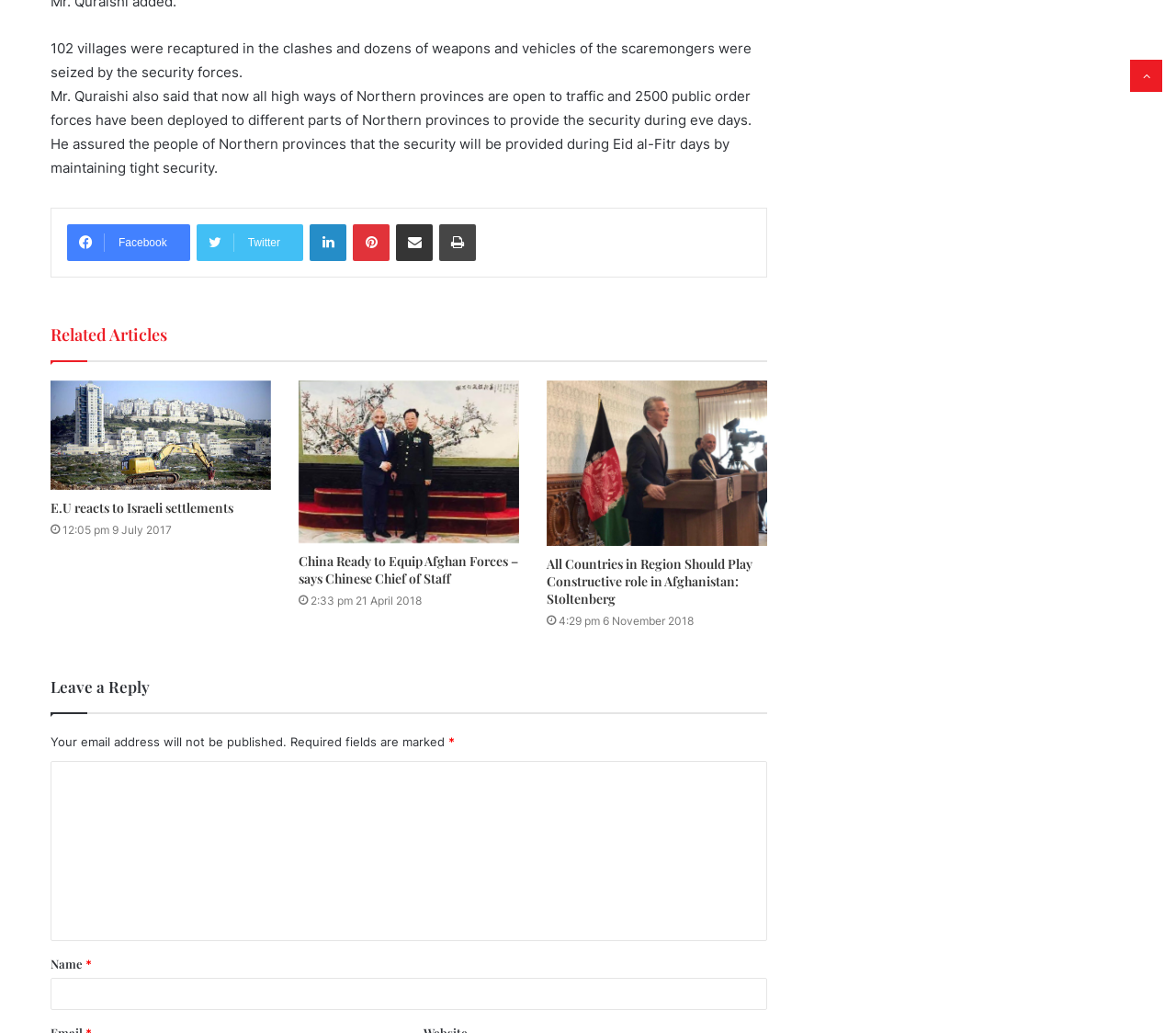Please find the bounding box coordinates for the clickable element needed to perform this instruction: "Read article about China Ready to Equip Afghan Forces".

[0.254, 0.368, 0.441, 0.526]